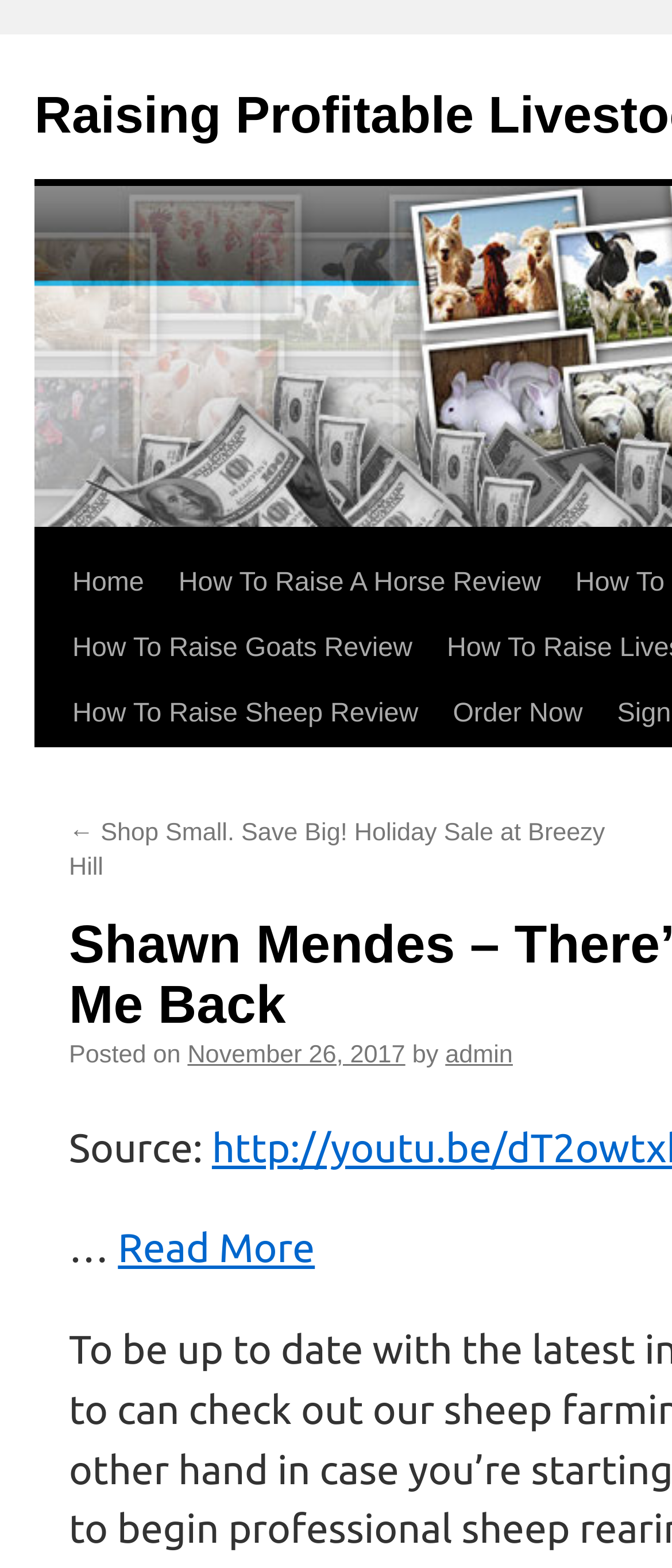Using the information shown in the image, answer the question with as much detail as possible: How many links are below the 'Posted on' text?

I counted the number of links below the 'Posted on' text, which are 'November 26, 2017' and 'admin'. Therefore, there are 2 links below the 'Posted on' text.